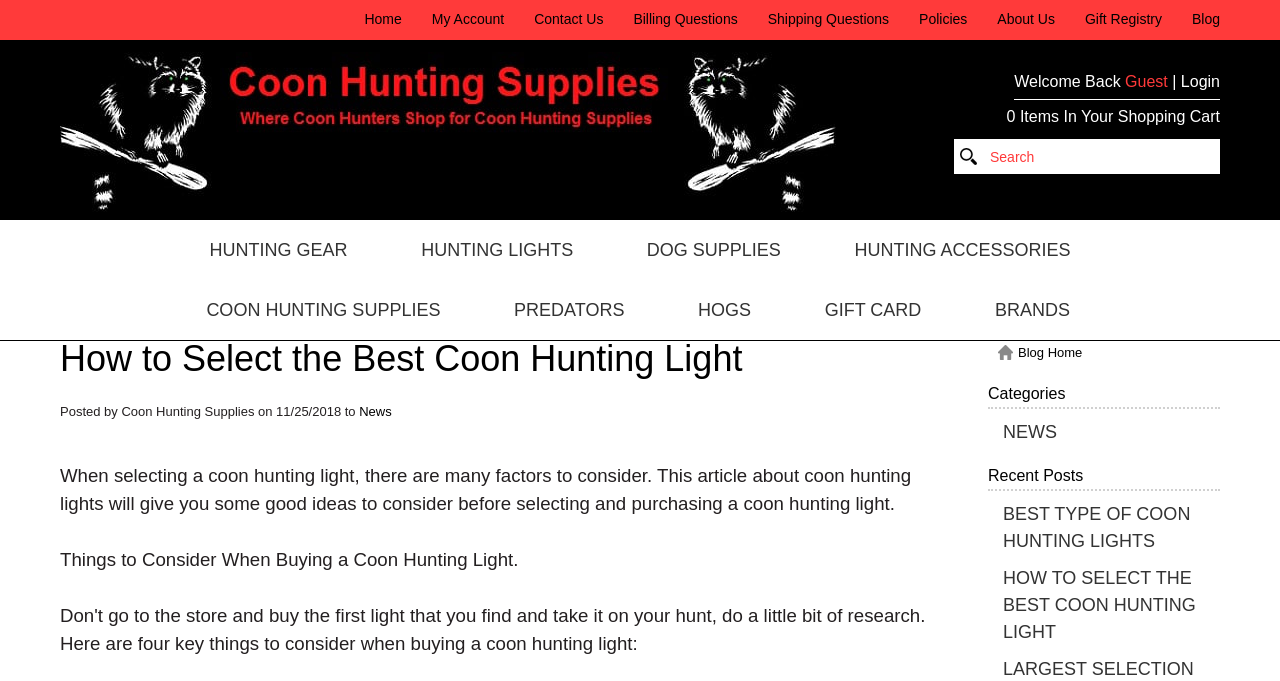Please provide the bounding box coordinate of the region that matches the element description: input value="Search" name="keyword" placeholder="Search". Coordinates should be in the format (top-left x, top-left y, bottom-right x, bottom-right y) and all values should be between 0 and 1.

[0.766, 0.204, 0.953, 0.256]